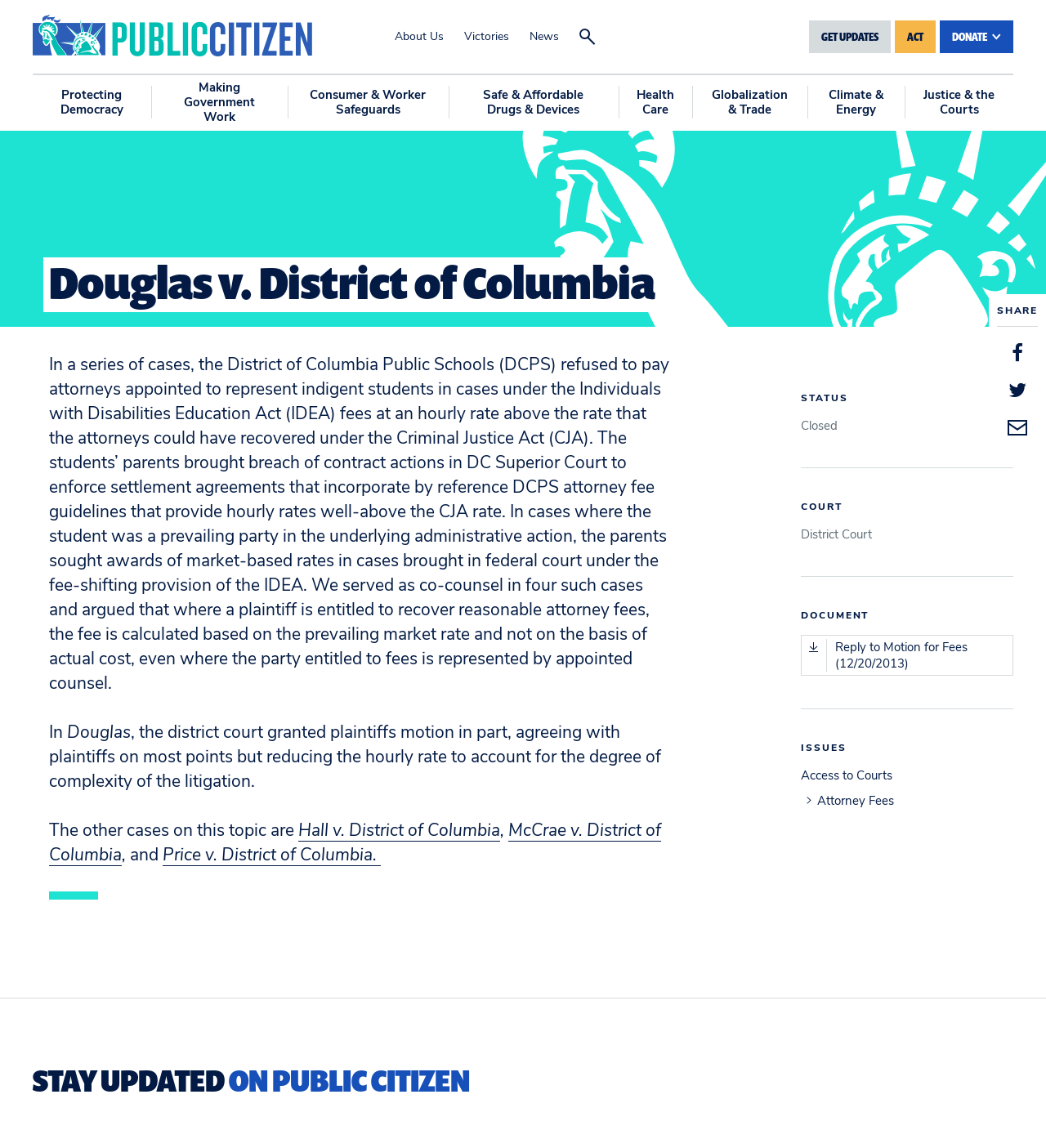Determine the bounding box for the HTML element described here: "Twitter". The coordinates should be given as [left, top, right, bottom] with each number being a float between 0 and 1.

[0.964, 0.332, 0.981, 0.349]